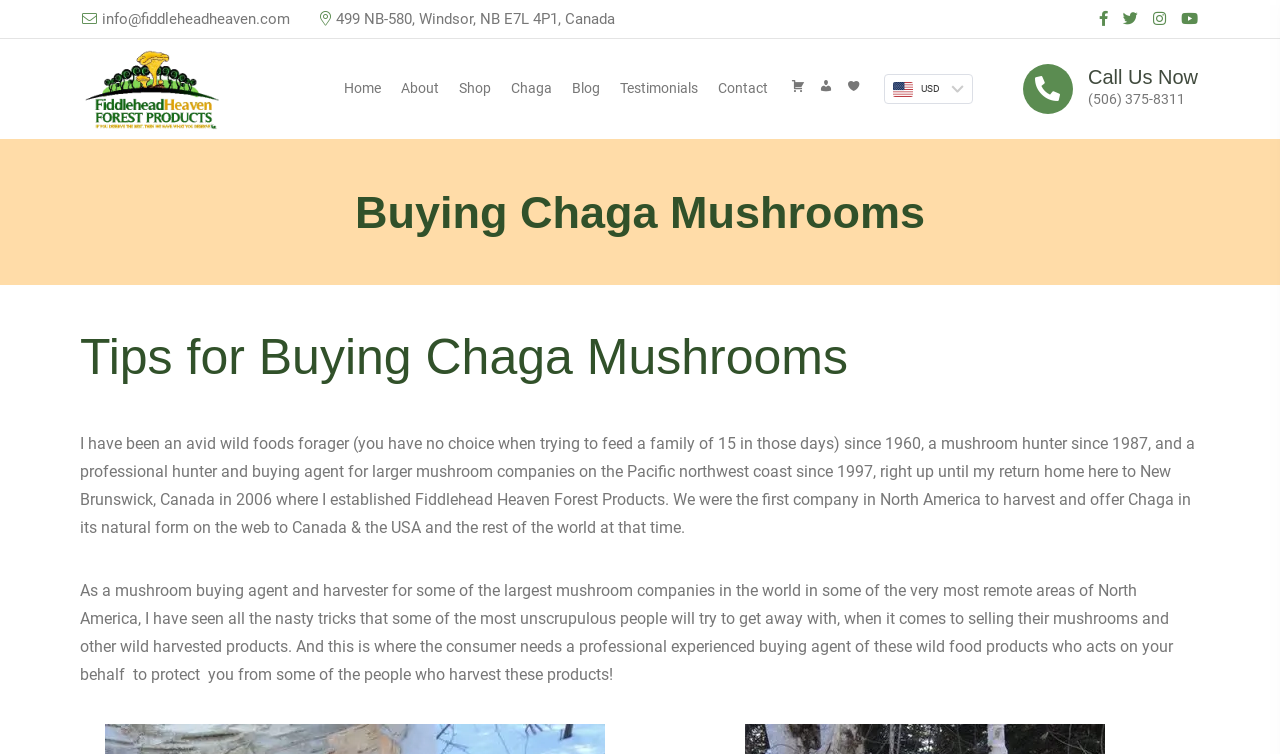Please provide the bounding box coordinates for the UI element as described: "parent_node: Call Us Now". The coordinates must be four floats between 0 and 1, represented as [left, top, right, bottom].

[0.799, 0.085, 0.85, 0.151]